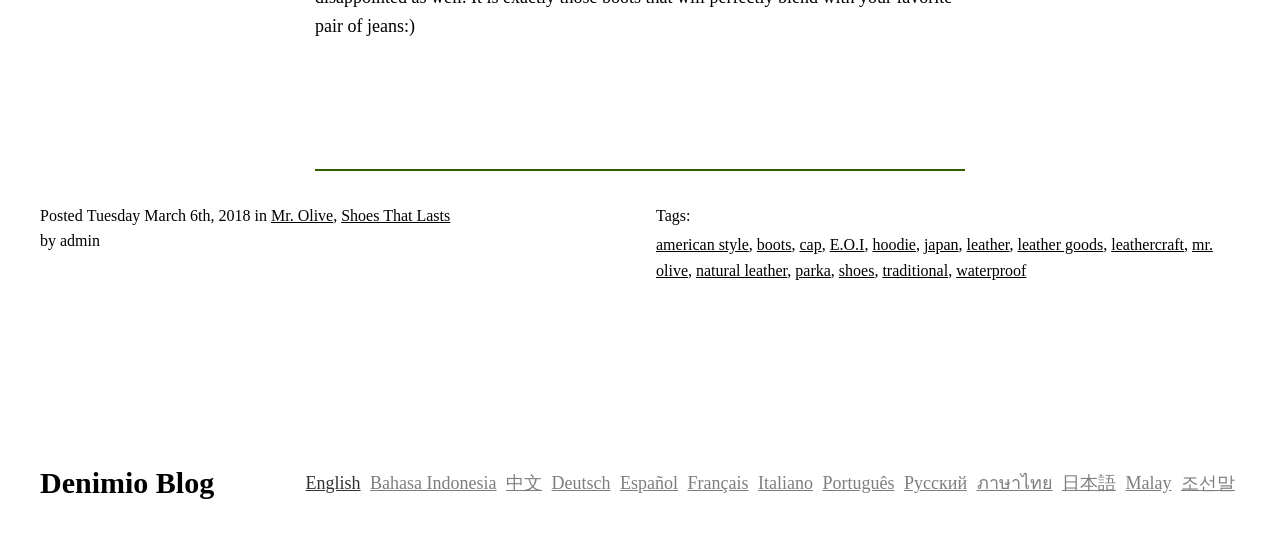Please specify the bounding box coordinates for the clickable region that will help you carry out the instruction: "Click on the 'american style' tag".

[0.512, 0.431, 0.585, 0.462]